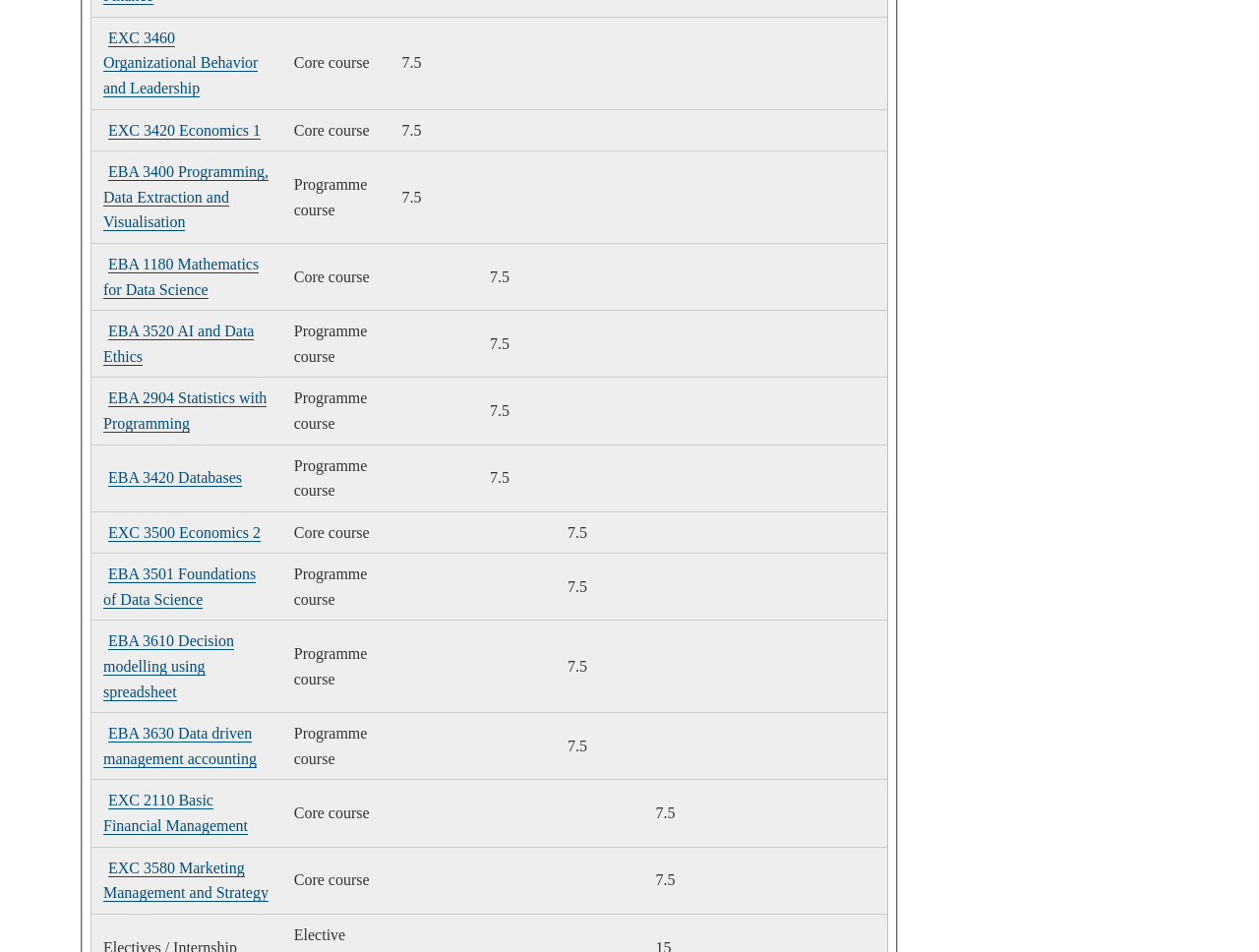Please identify the bounding box coordinates of the area that needs to be clicked to fulfill the following instruction: "click on EXC 3420 Economics 1."

[0.086, 0.128, 0.207, 0.146]